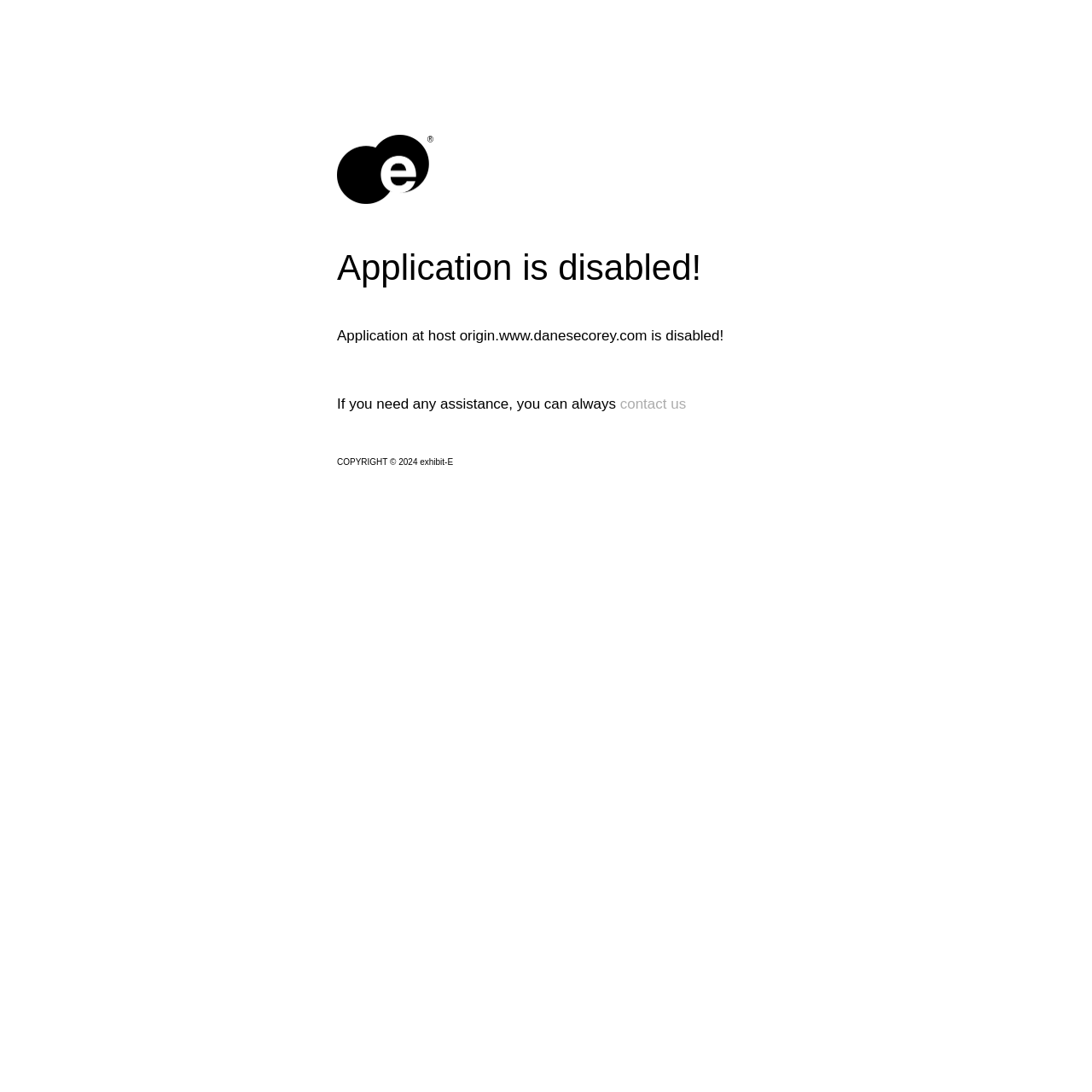Answer this question using a single word or a brief phrase:
Is there an image on the webpage?

Yes